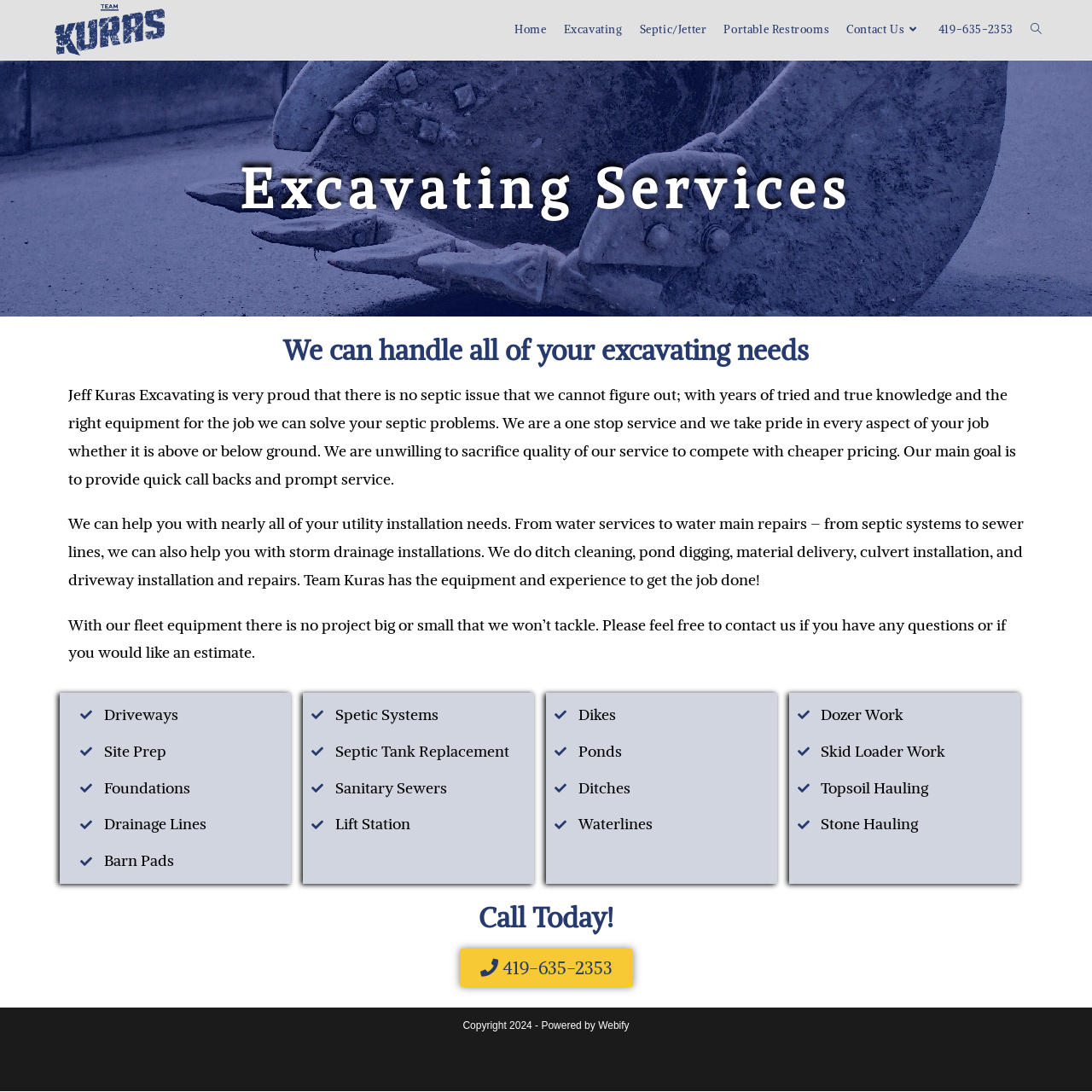Utilize the information from the image to answer the question in detail:
What is the purpose of the company?

I found the answer by reading the text on the webpage, specifically the sentence 'We can handle all of your excavating needs' which indicates that the company's purpose is to provide excavating services to its customers.